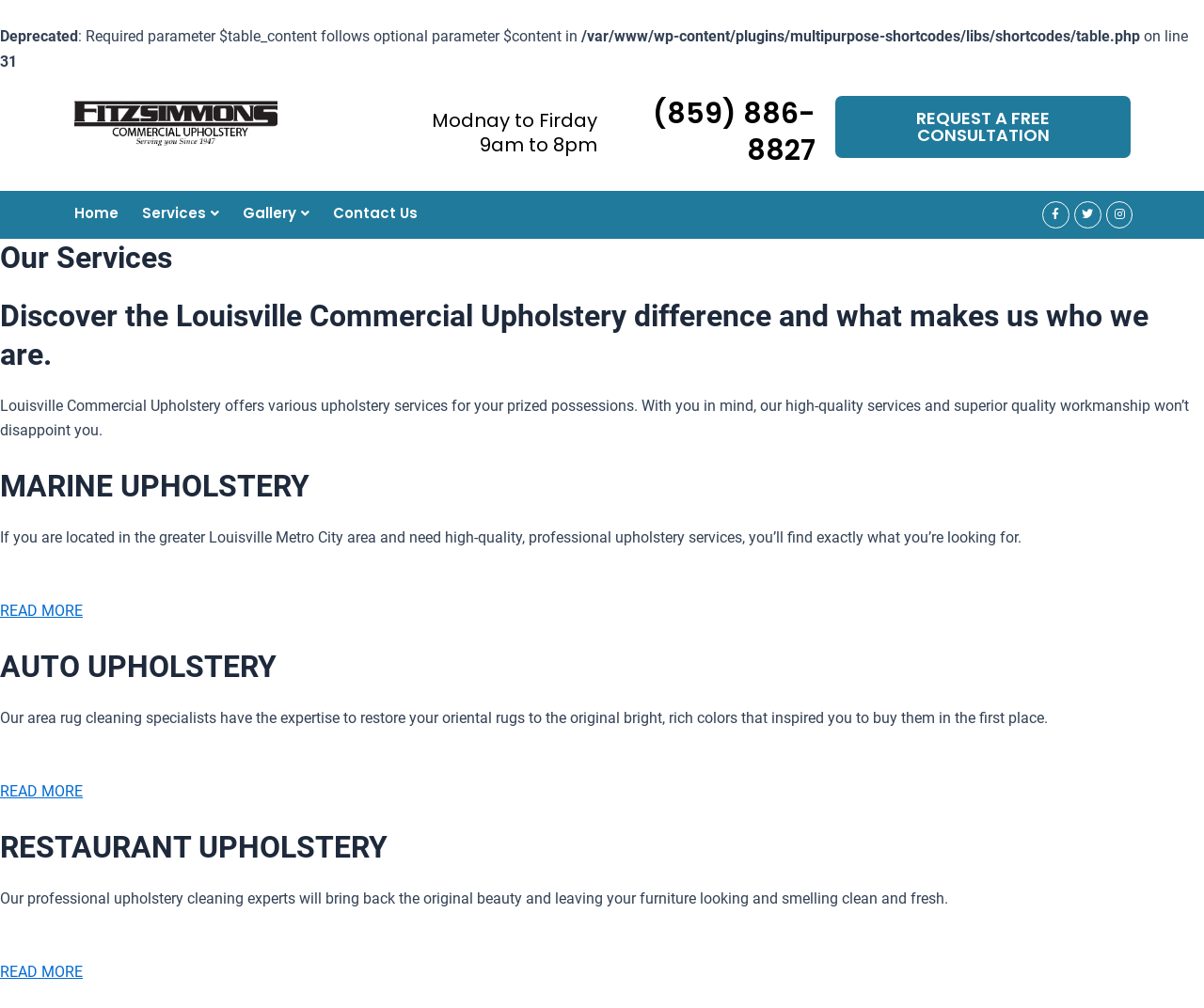Please identify the bounding box coordinates of the element I need to click to follow this instruction: "Go to the home page".

[0.062, 0.202, 0.098, 0.221]